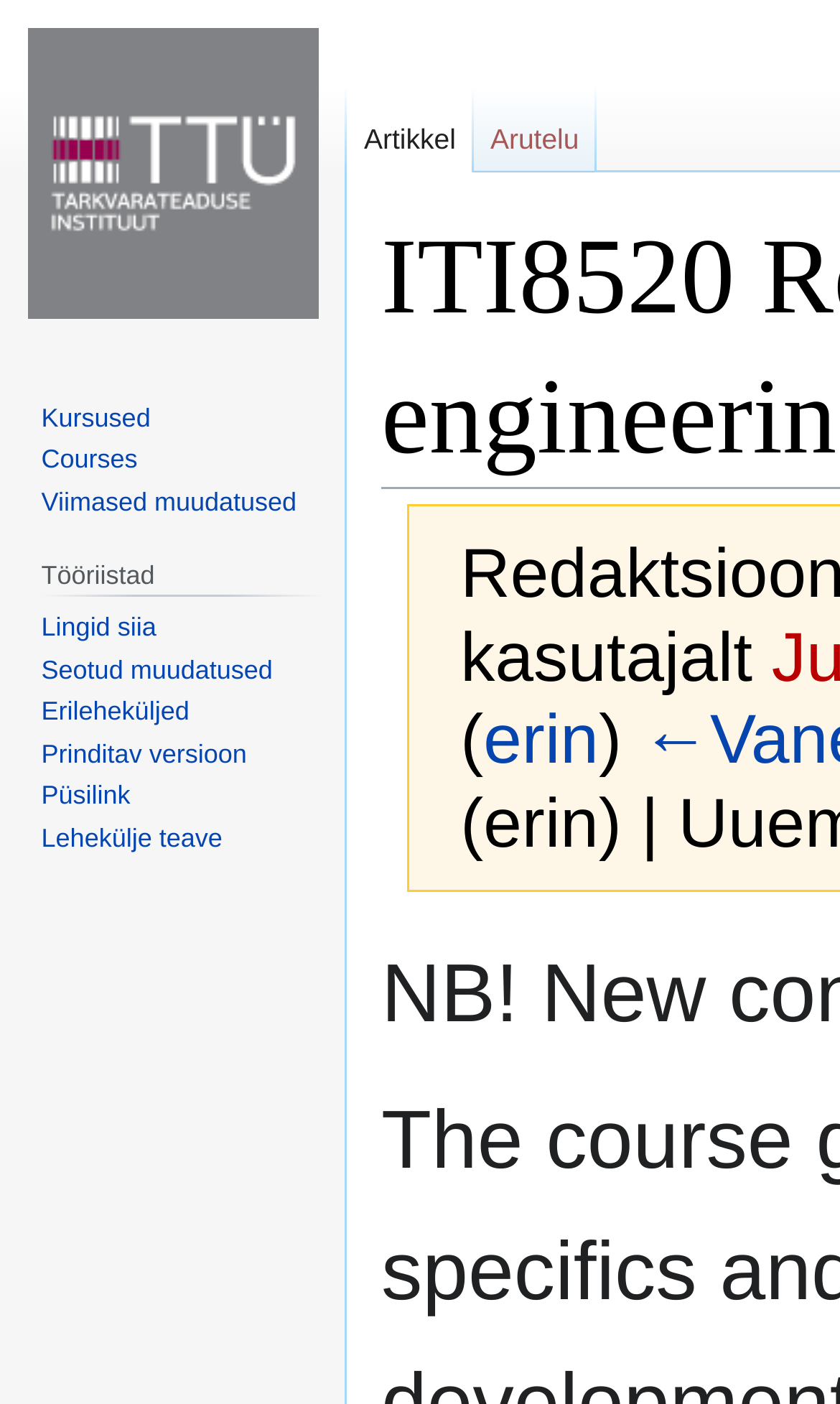Provide the bounding box coordinates of the HTML element this sentence describes: "parent_node: Listen title="Home"". The bounding box coordinates consist of four float numbers between 0 and 1, i.e., [left, top, right, bottom].

None